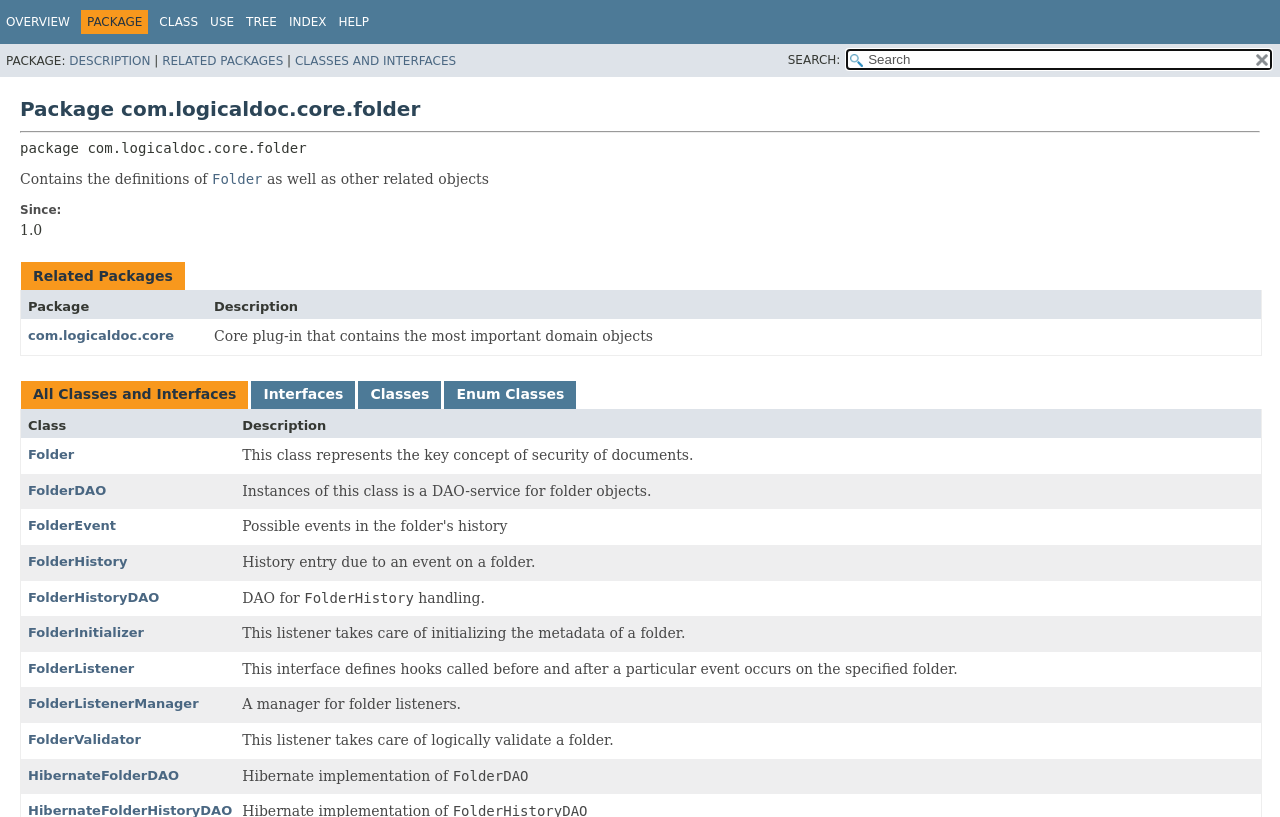Locate the bounding box coordinates of the area you need to click to fulfill this instruction: 'View the description of the Folder class'. The coordinates must be in the form of four float numbers ranging from 0 to 1: [left, top, right, bottom].

[0.166, 0.209, 0.205, 0.228]